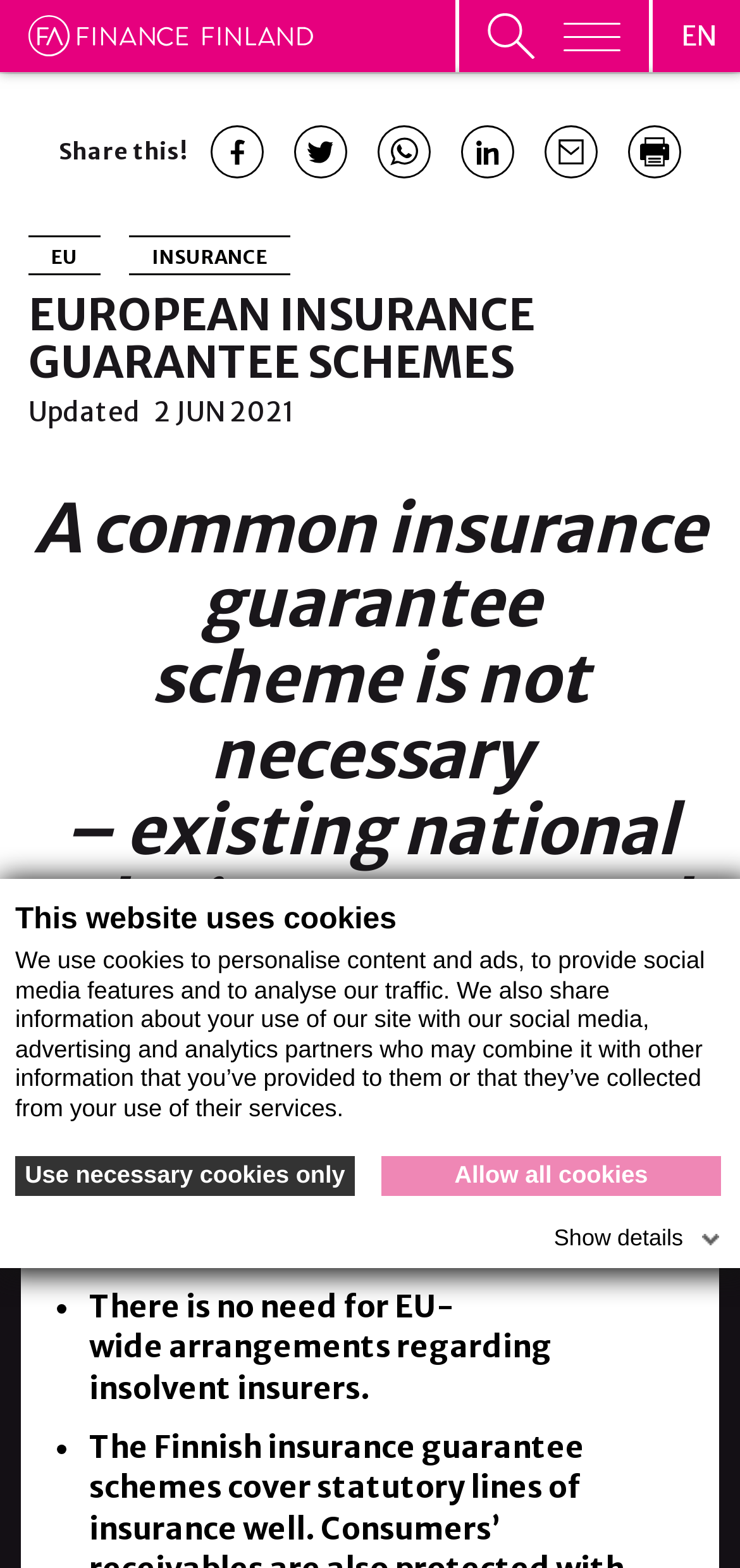Specify the bounding box coordinates of the area to click in order to follow the given instruction: "Share on Facebook."

[0.285, 0.08, 0.356, 0.114]